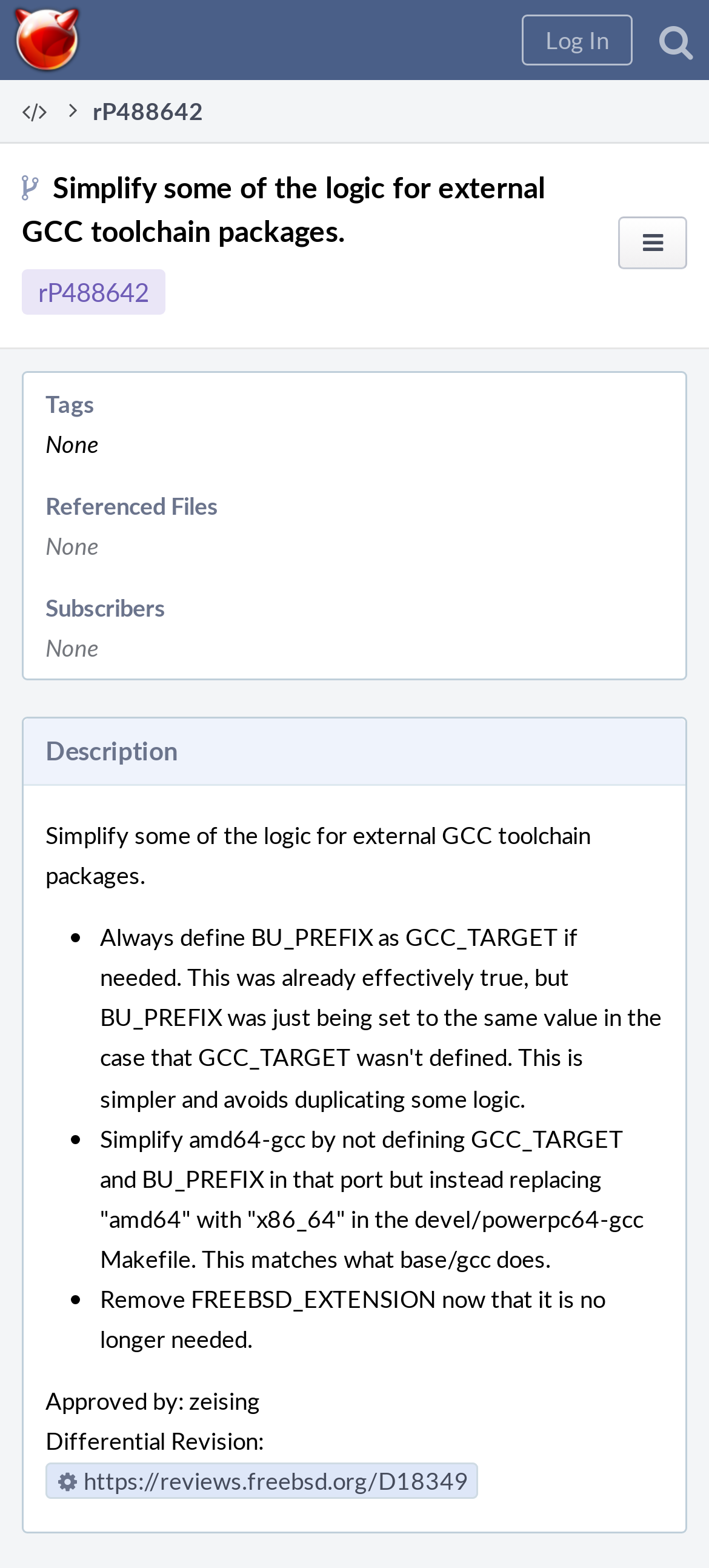Answer the following in one word or a short phrase: 
What is the URL of the differential revision?

https://reviews.freebsd.org/D18349